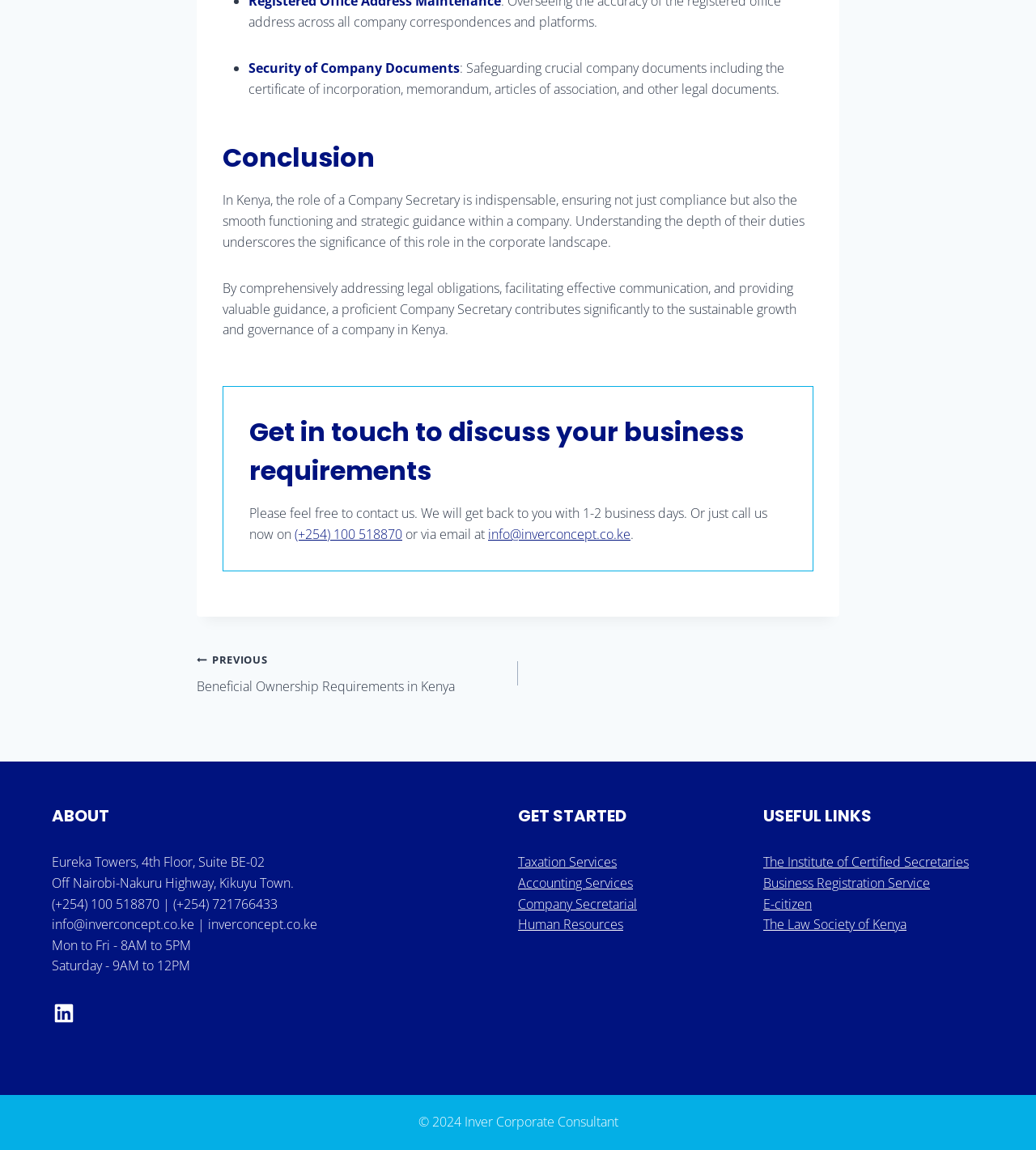Identify the bounding box coordinates of the clickable section necessary to follow the following instruction: "Click on the link 'According to research'". The coordinates should be presented as four float numbers from 0 to 1, i.e., [left, top, right, bottom].

None